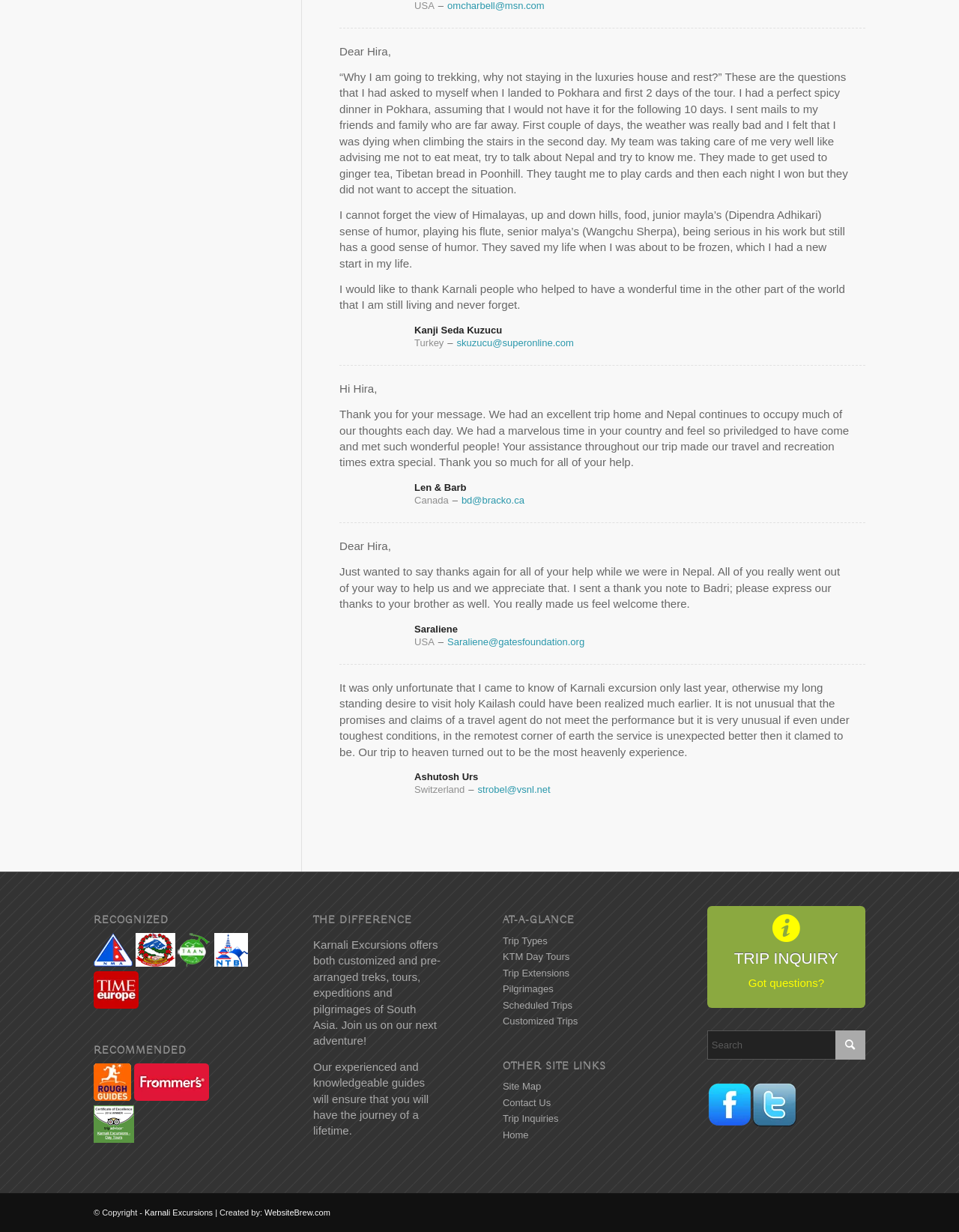Identify the bounding box coordinates of the specific part of the webpage to click to complete this instruction: "Click on the HOME link".

None